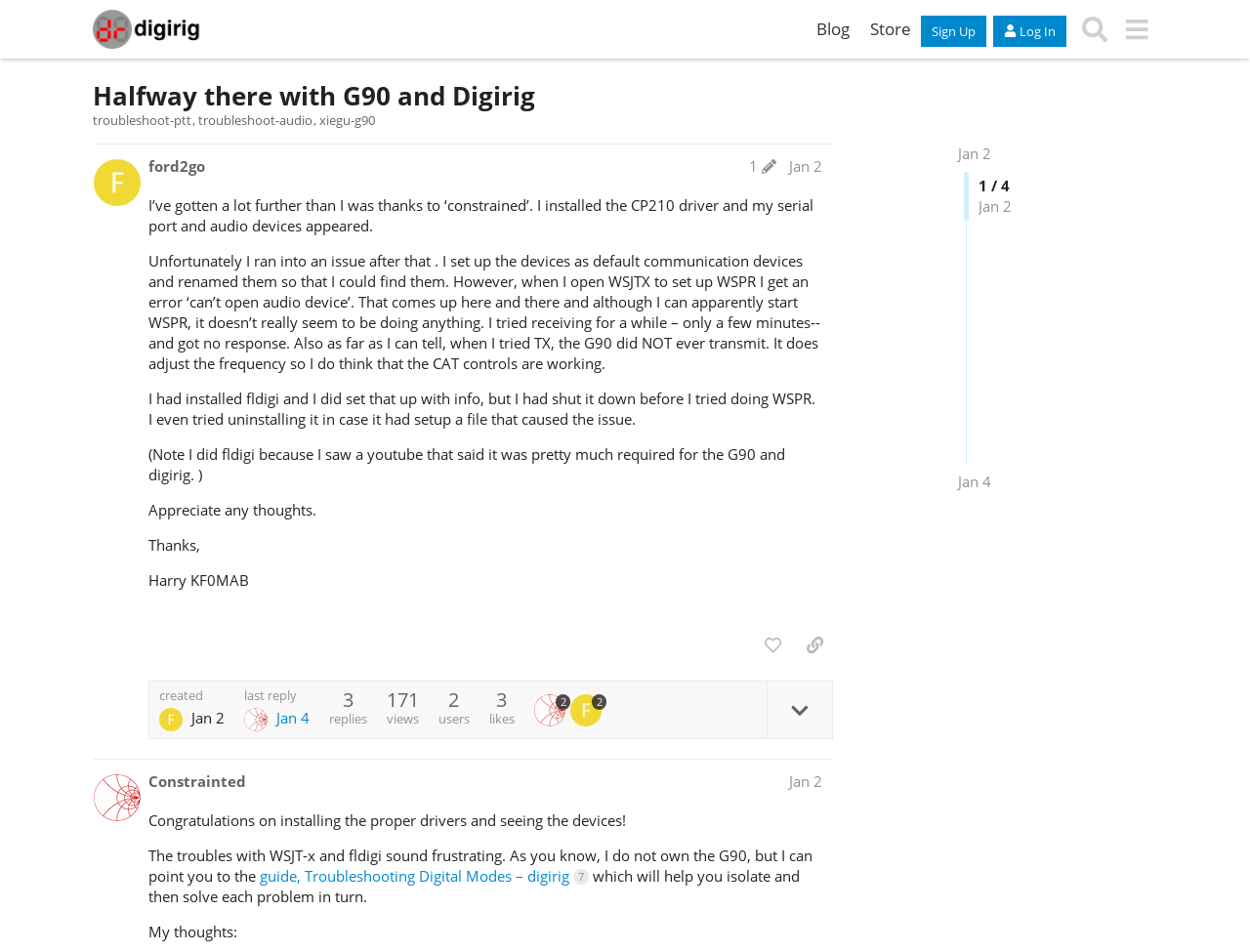Pinpoint the bounding box coordinates of the area that must be clicked to complete this instruction: "Click on the 'Sign Up' button".

[0.737, 0.016, 0.789, 0.049]